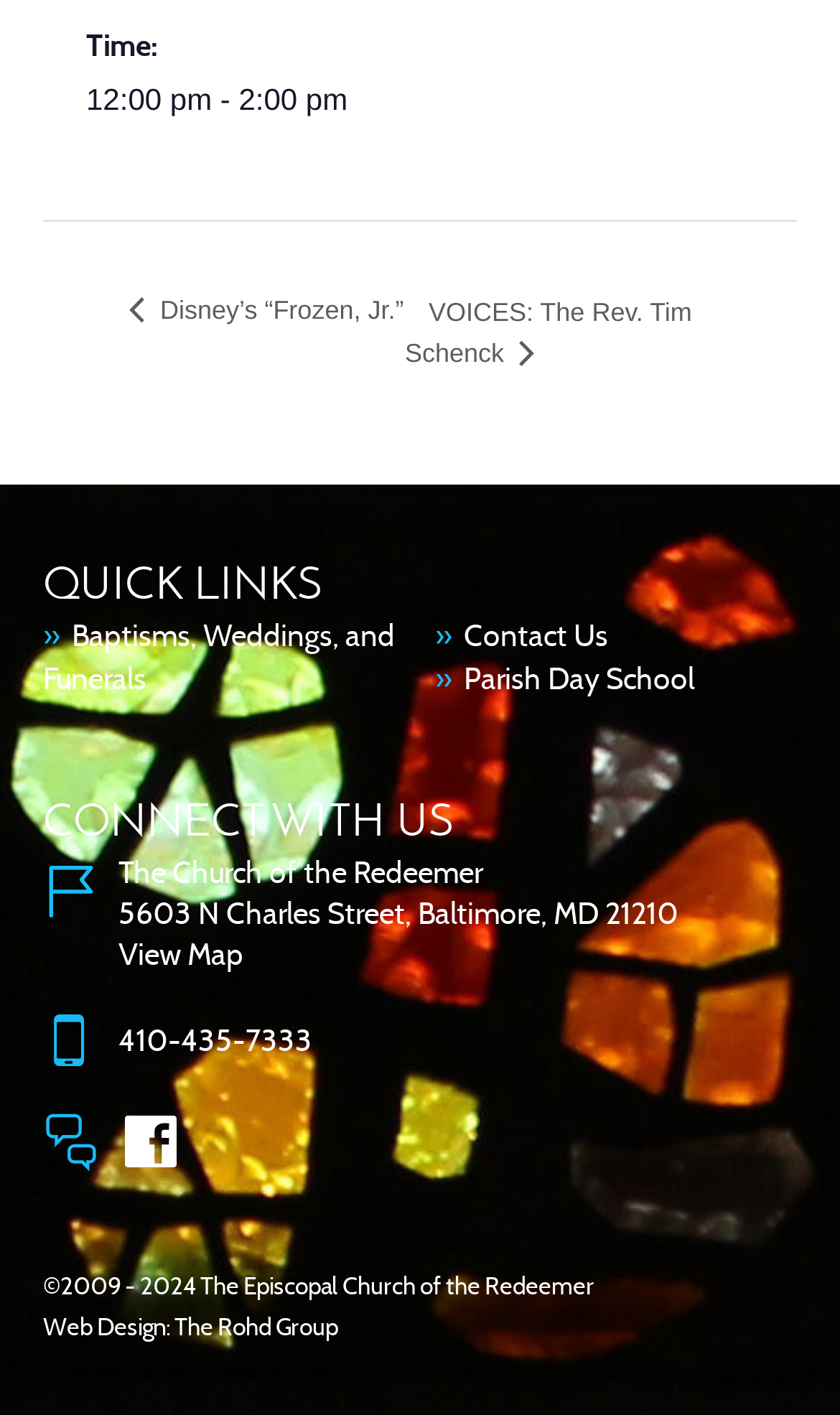What is the name of the church?
Please answer the question as detailed as possible based on the image.

I found the name of the church by looking at the StaticText element, which contains the text 'The Church of the Redeemer'.